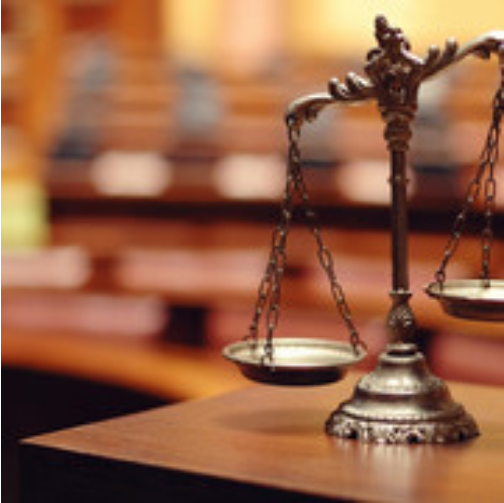Where are the scales displayed?
Provide a detailed and well-explained answer to the question.

According to the caption, the scales are 'prominently displayed on a wooden surface', suggesting a courtroom or legal setting.